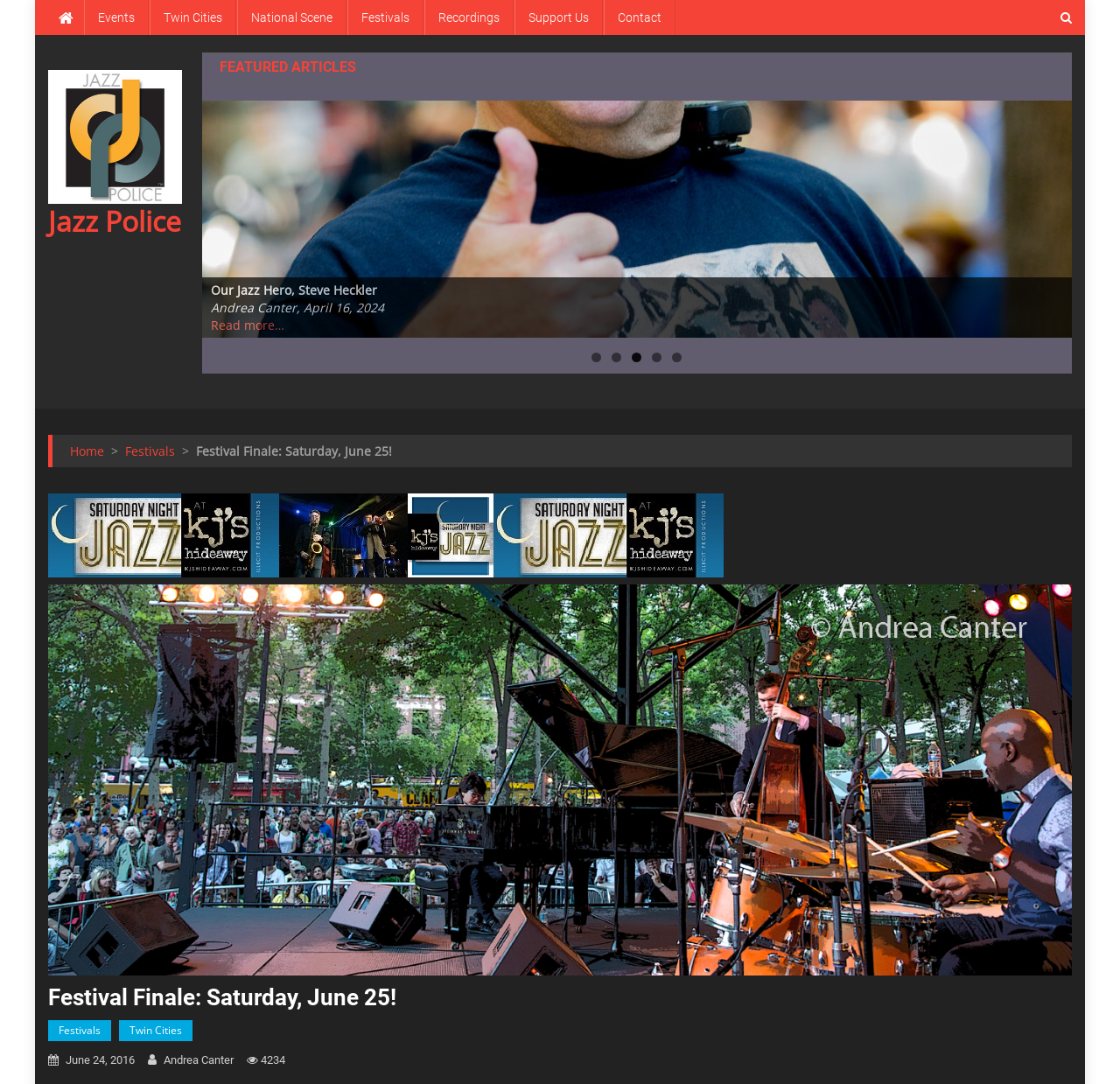Please find the bounding box coordinates of the element that you should click to achieve the following instruction: "Click on the 'Events' link". The coordinates should be presented as four float numbers between 0 and 1: [left, top, right, bottom].

[0.075, 0.0, 0.133, 0.032]